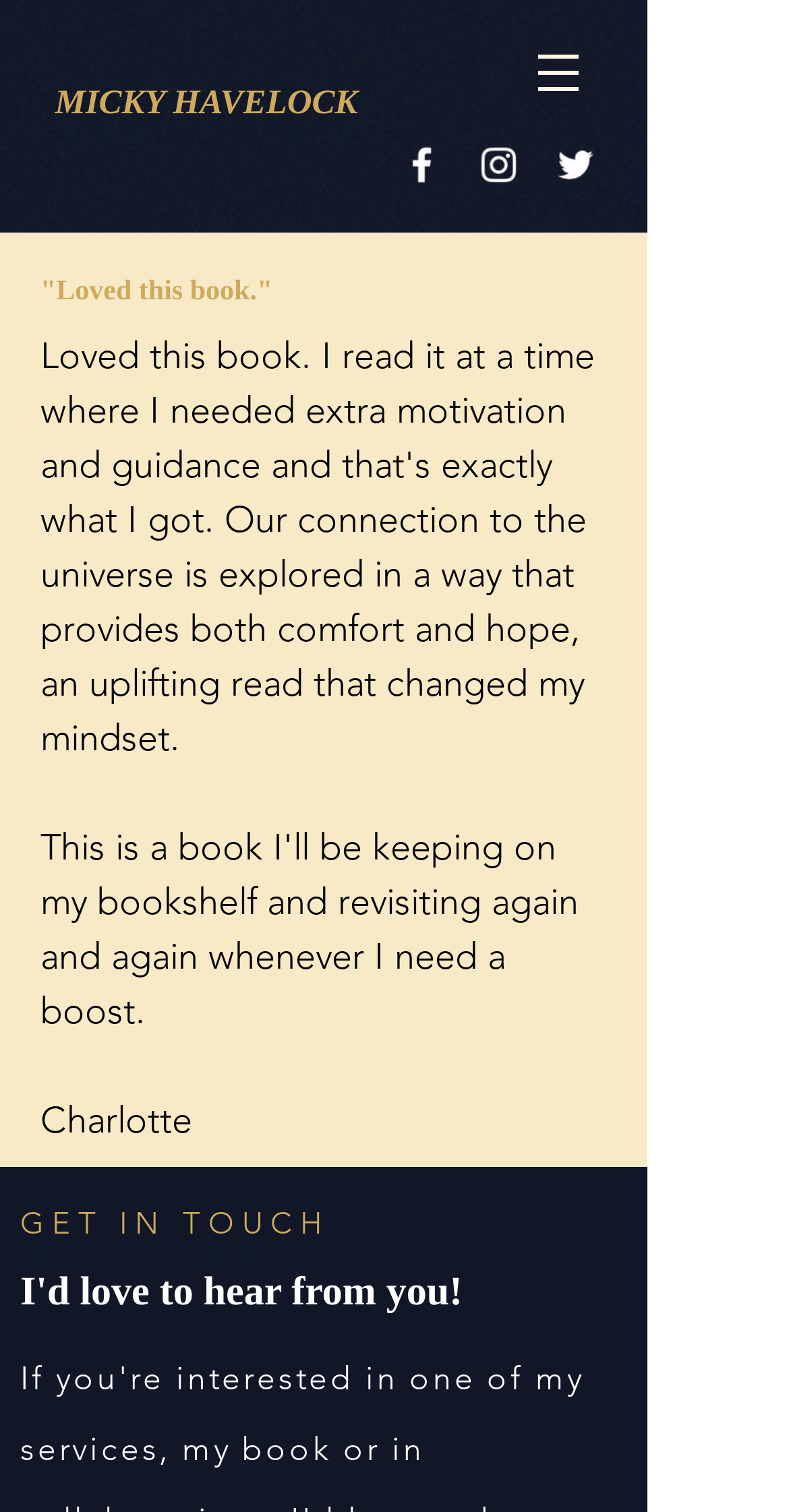Locate the bounding box for the described UI element: "aria-label="Twitter"". Ensure the coordinates are four float numbers between 0 and 1, formatted as [left, top, right, bottom].

[0.7, 0.094, 0.759, 0.124]